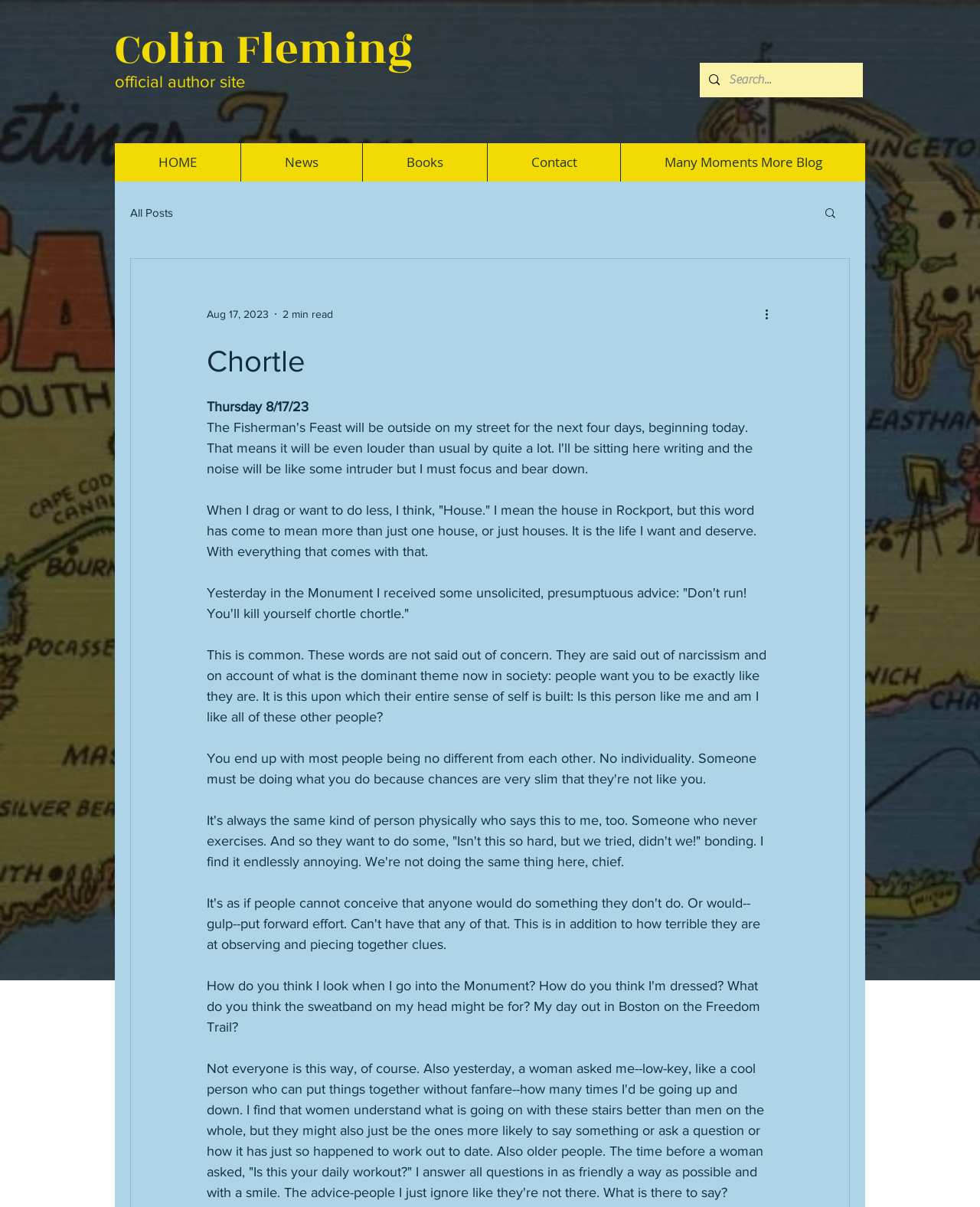Respond concisely with one word or phrase to the following query:
What is the name of the blog?

Many Moments More Blog